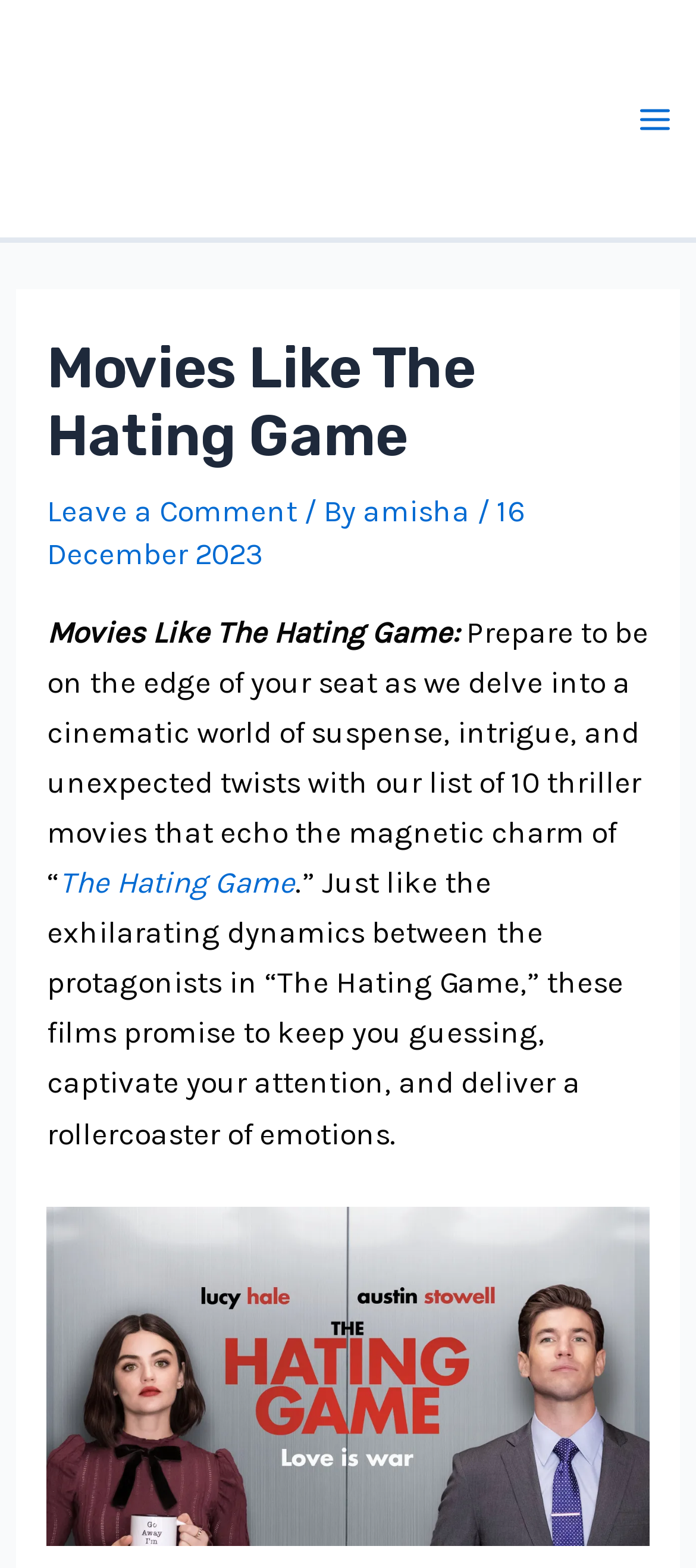Refer to the image and answer the question with as much detail as possible: Who is the author of the article?

The author of the article can be found below the title, where it is written as 'By amisha'.